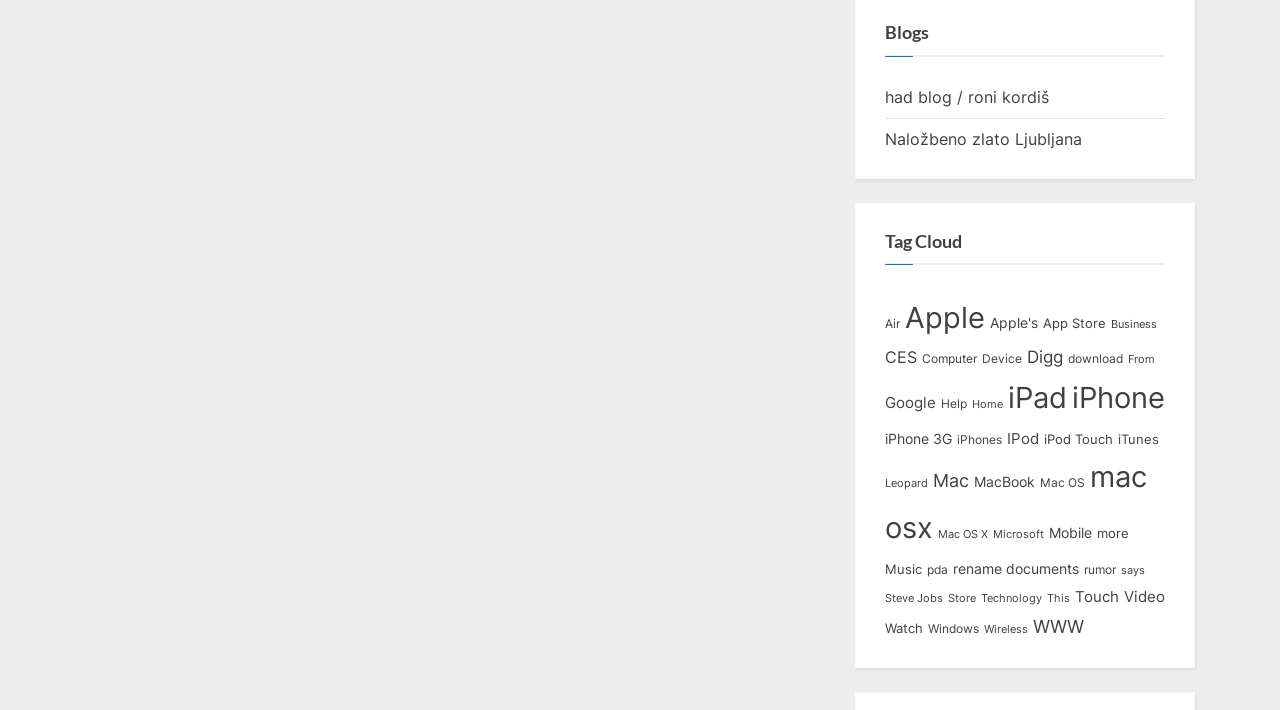How many tags are in the 'Tag Cloud' section?
Provide a thorough and detailed answer to the question.

The 'Tag Cloud' section contains 30 tags, each represented by a link with a unique text and bounding box coordinate. The tags are arranged vertically in the section, starting from 'Air' and ending at 'WWW'.